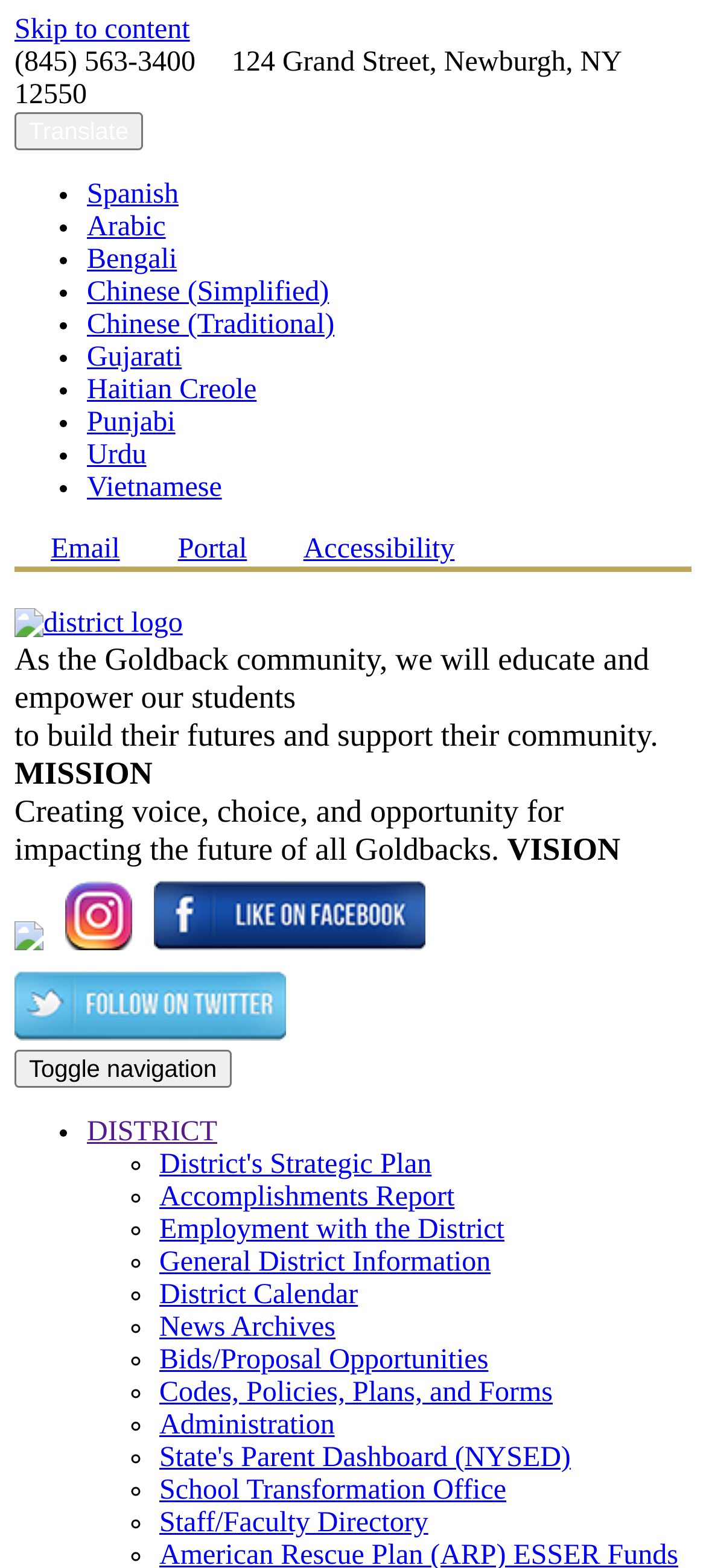How many social media links are there?
Using the details shown in the screenshot, provide a comprehensive answer to the question.

I counted the number of social media links by looking at the bottom of the webpage, where the social media icons are usually displayed. I found three links: a Facebook link, a Twitter link, and an empty link.